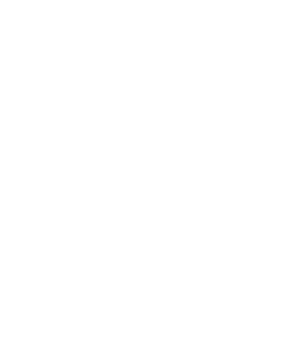What industry is the webpage related to?
Using the image provided, answer with just one word or phrase.

Horticultural industry